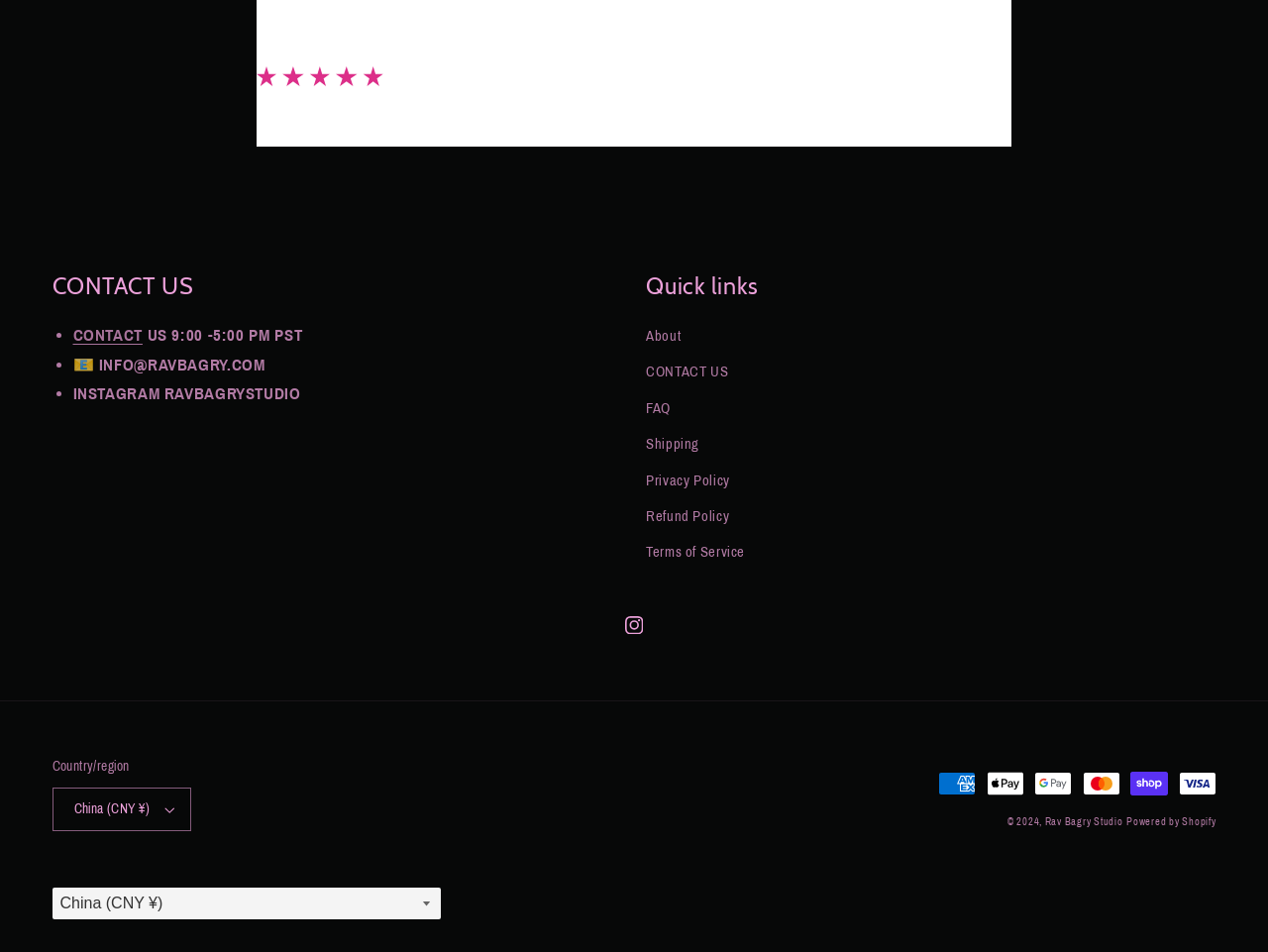Please indicate the bounding box coordinates for the clickable area to complete the following task: "Check the rating of Amazon Basics 10-Foot Extension Cord - 13 Amps, 125V - Black". The coordinates should be specified as four float numbers between 0 and 1, i.e., [left, top, right, bottom].

None